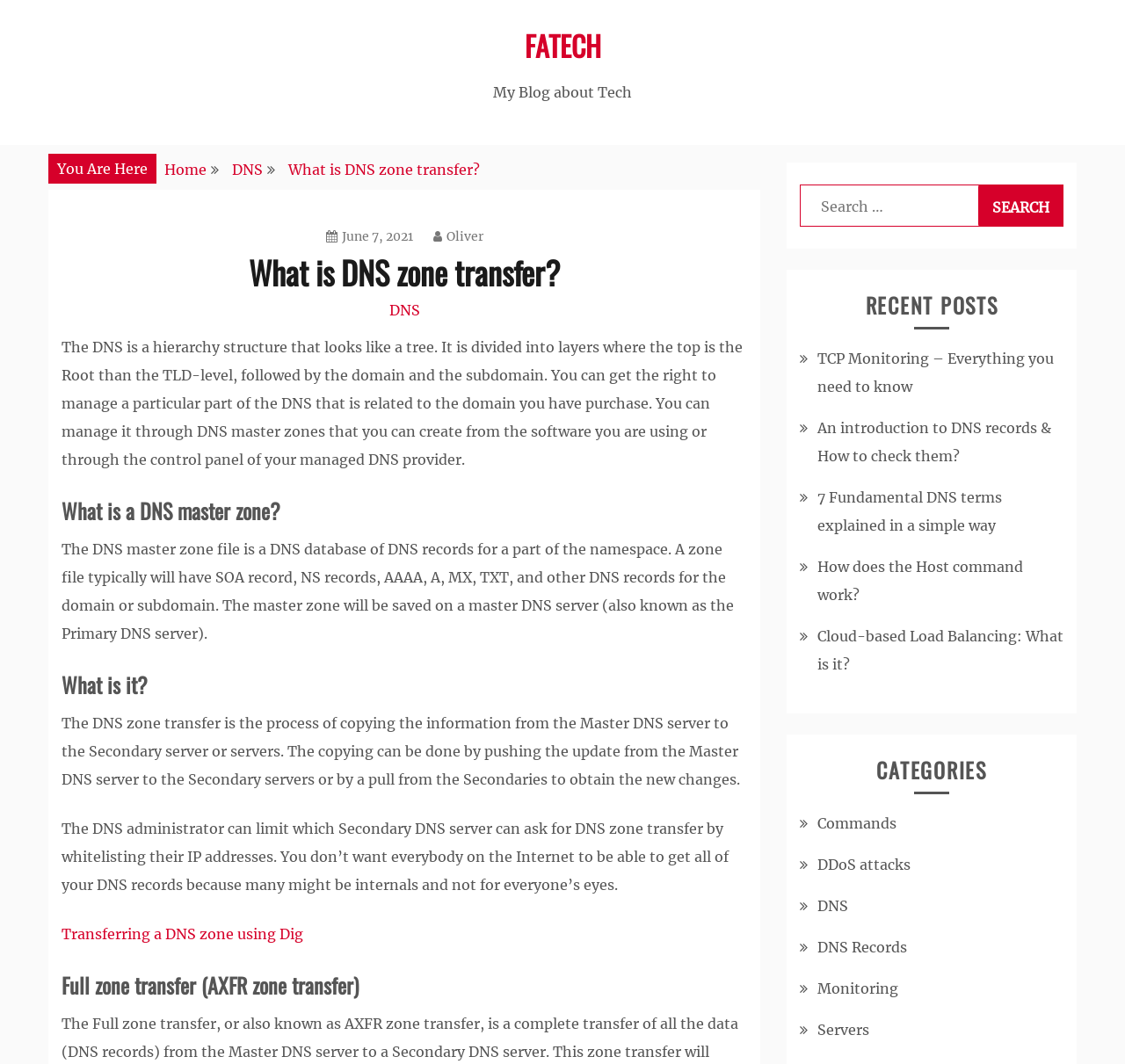Locate the bounding box coordinates of the area you need to click to fulfill this instruction: 'View recent posts'. The coordinates must be in the form of four float numbers ranging from 0 to 1: [left, top, right, bottom].

[0.711, 0.274, 0.945, 0.307]